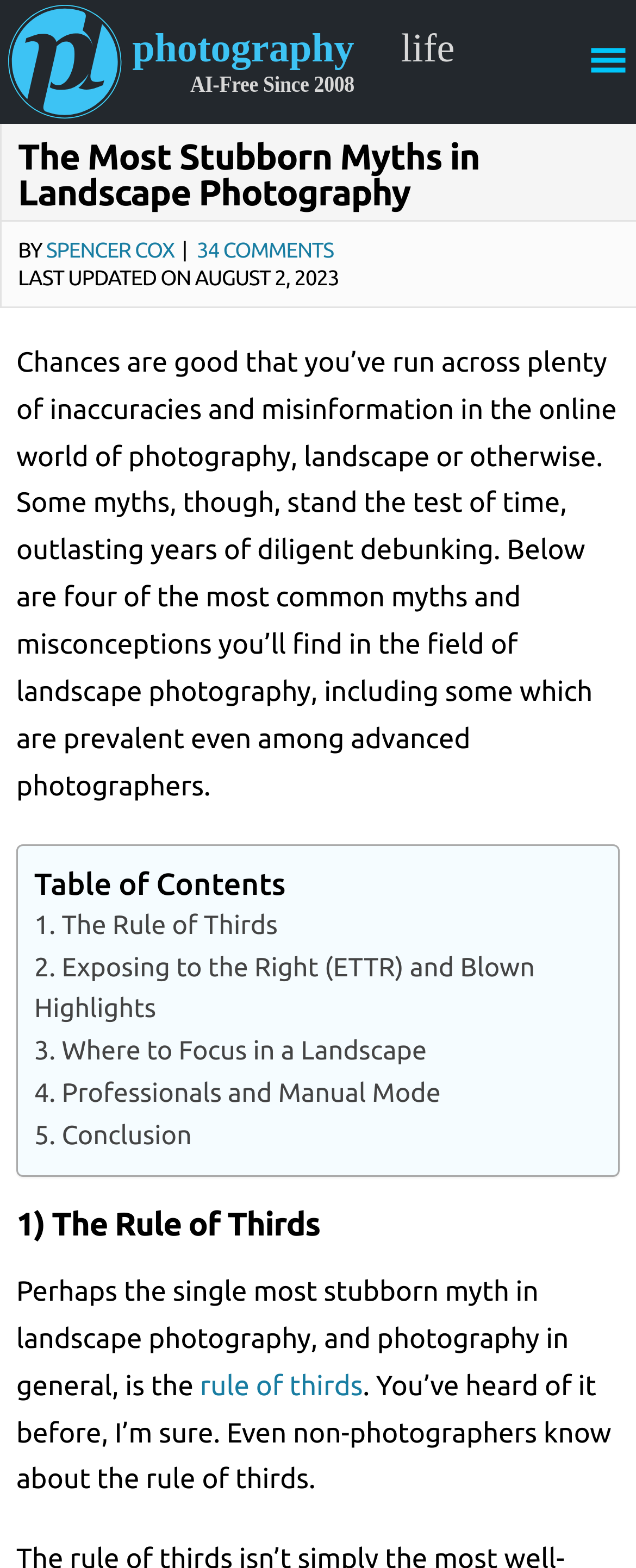What is the author's name of the article?
Using the details from the image, give an elaborate explanation to answer the question.

The author's name can be found in the header section of the webpage, where it says 'BY Spencer Cox'.